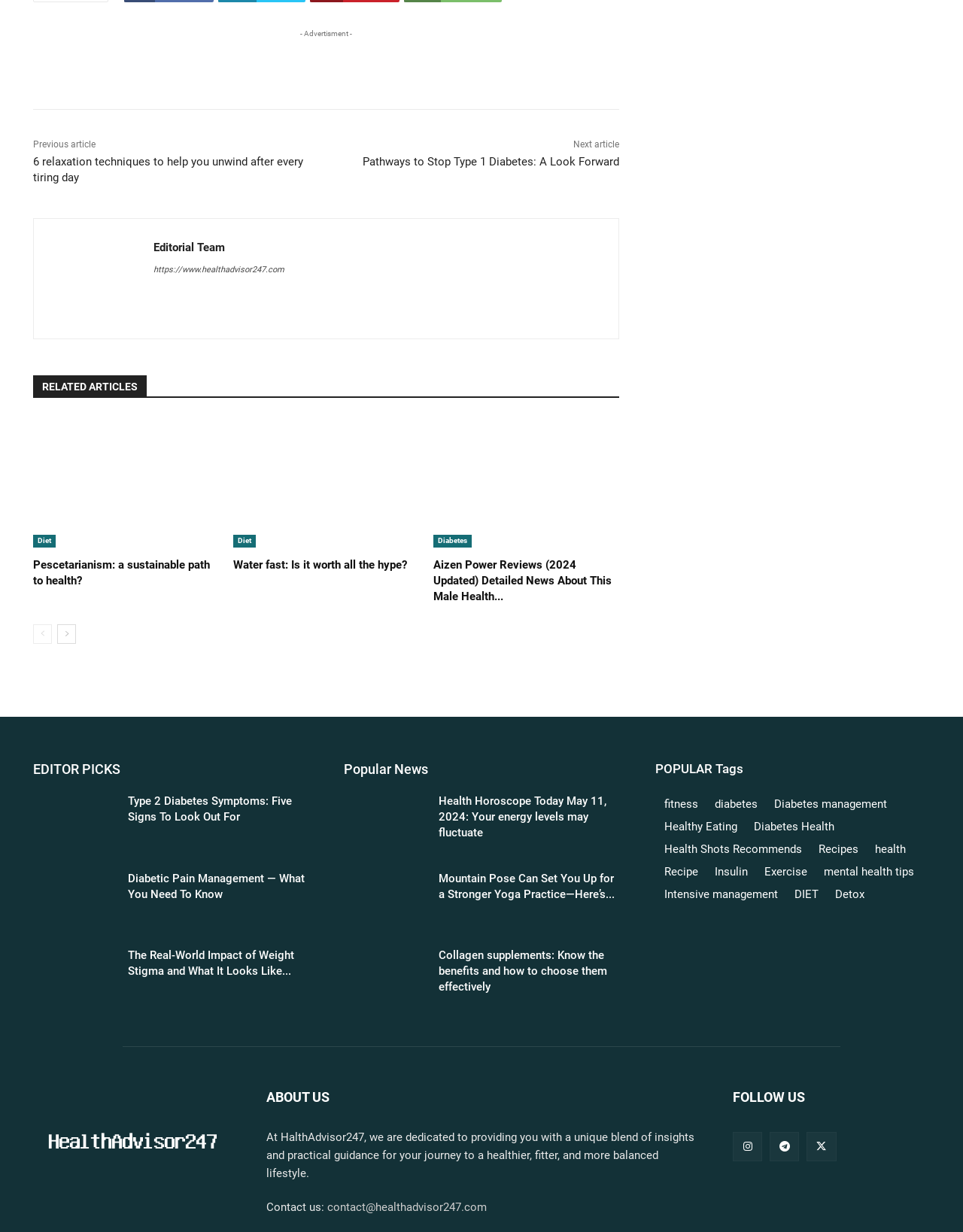Specify the bounding box coordinates of the element's region that should be clicked to achieve the following instruction: "Visit the 'Diabetes' related articles". The bounding box coordinates consist of four float numbers between 0 and 1, in the format [left, top, right, bottom].

[0.45, 0.434, 0.49, 0.444]